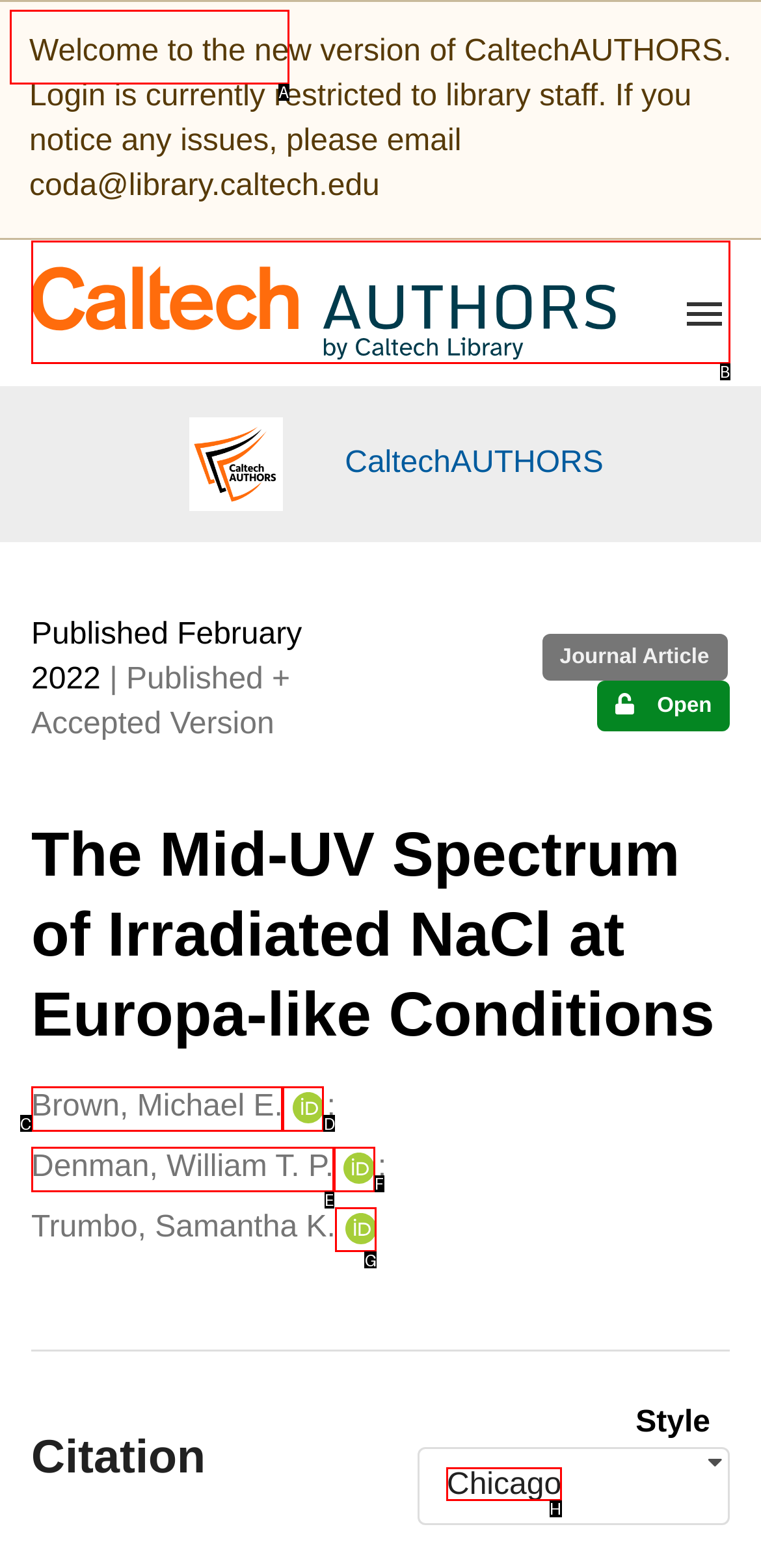Determine which element should be clicked for this task: Select the 'Chicago' citation style
Answer with the letter of the selected option.

H